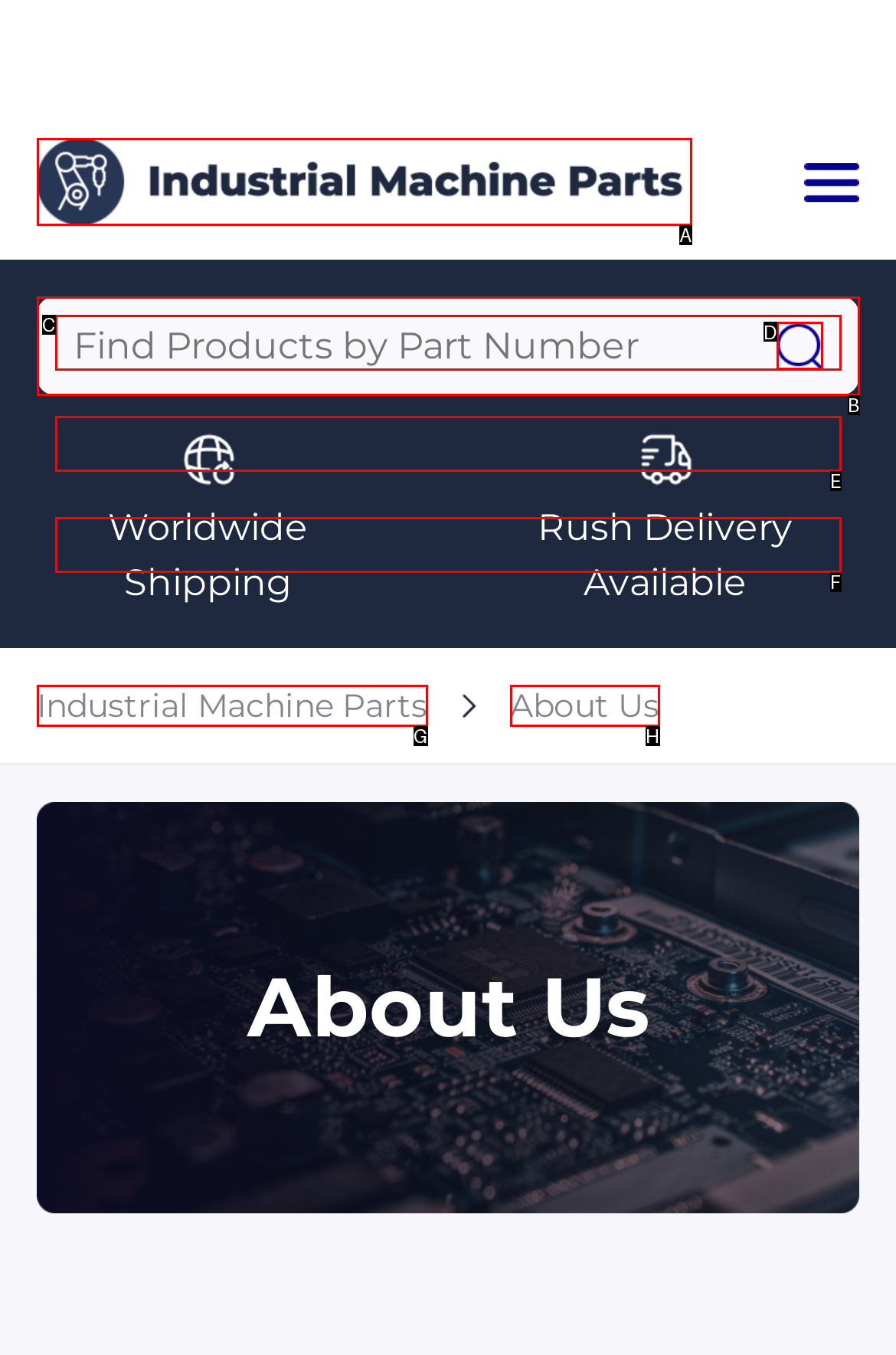From the available choices, determine which HTML element fits this description: alt="logo" Respond with the correct letter.

A